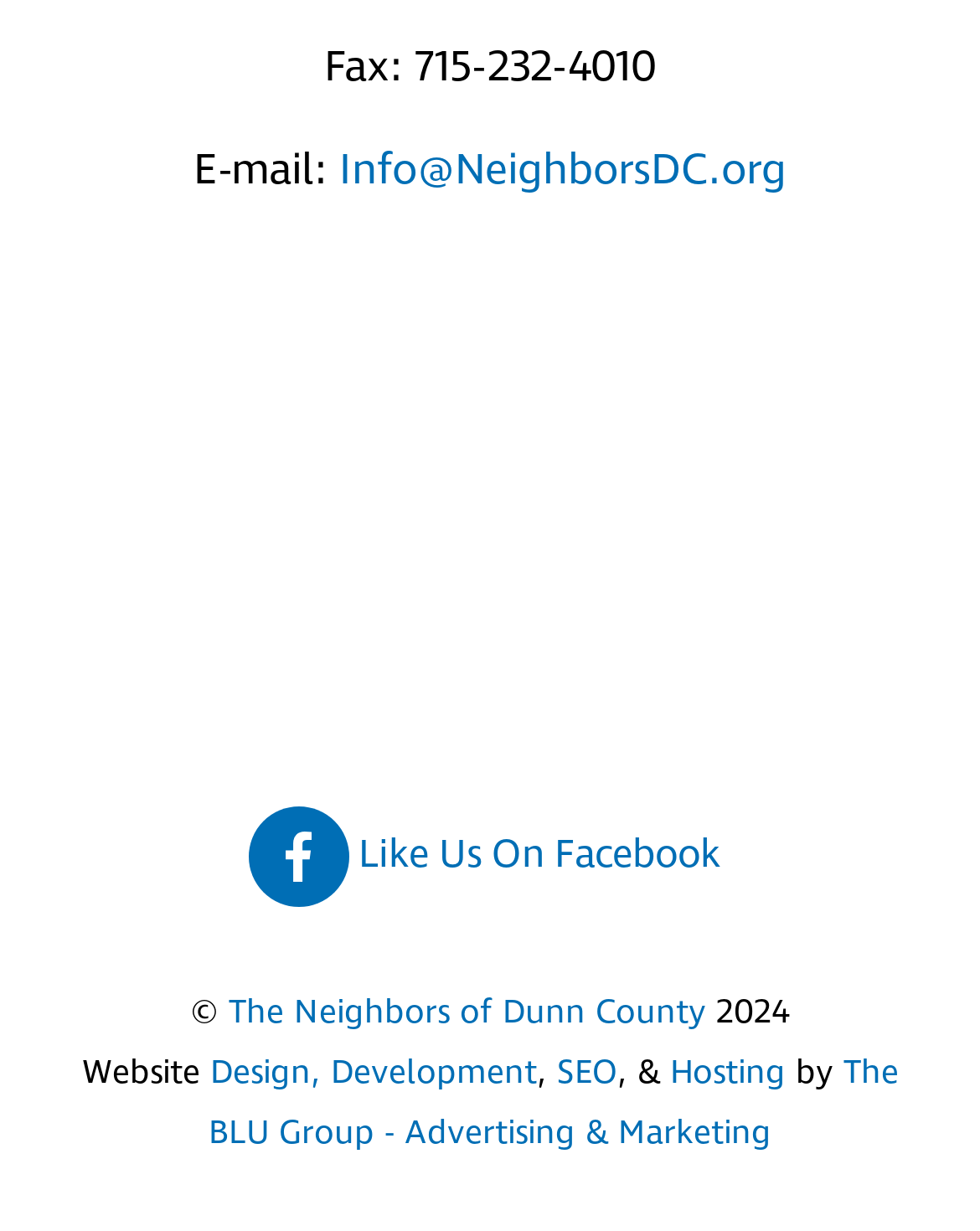What is the copyright year?
Please provide a detailed and comprehensive answer to the question.

I found the copyright year by looking at the StaticText element with the text '2024' next to the copyright symbol at the bottom of the webpage.